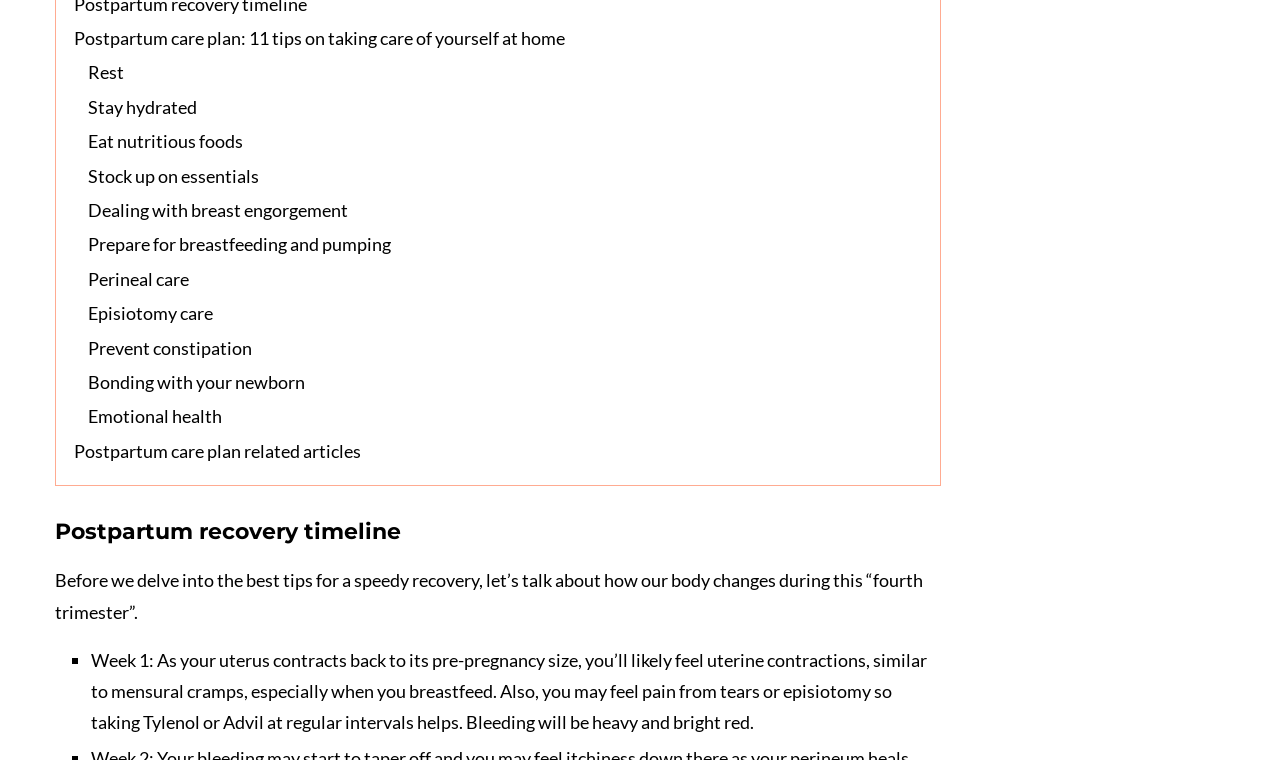Predict the bounding box of the UI element based on this description: "name="EMAIL" placeholder="Email address"".

None